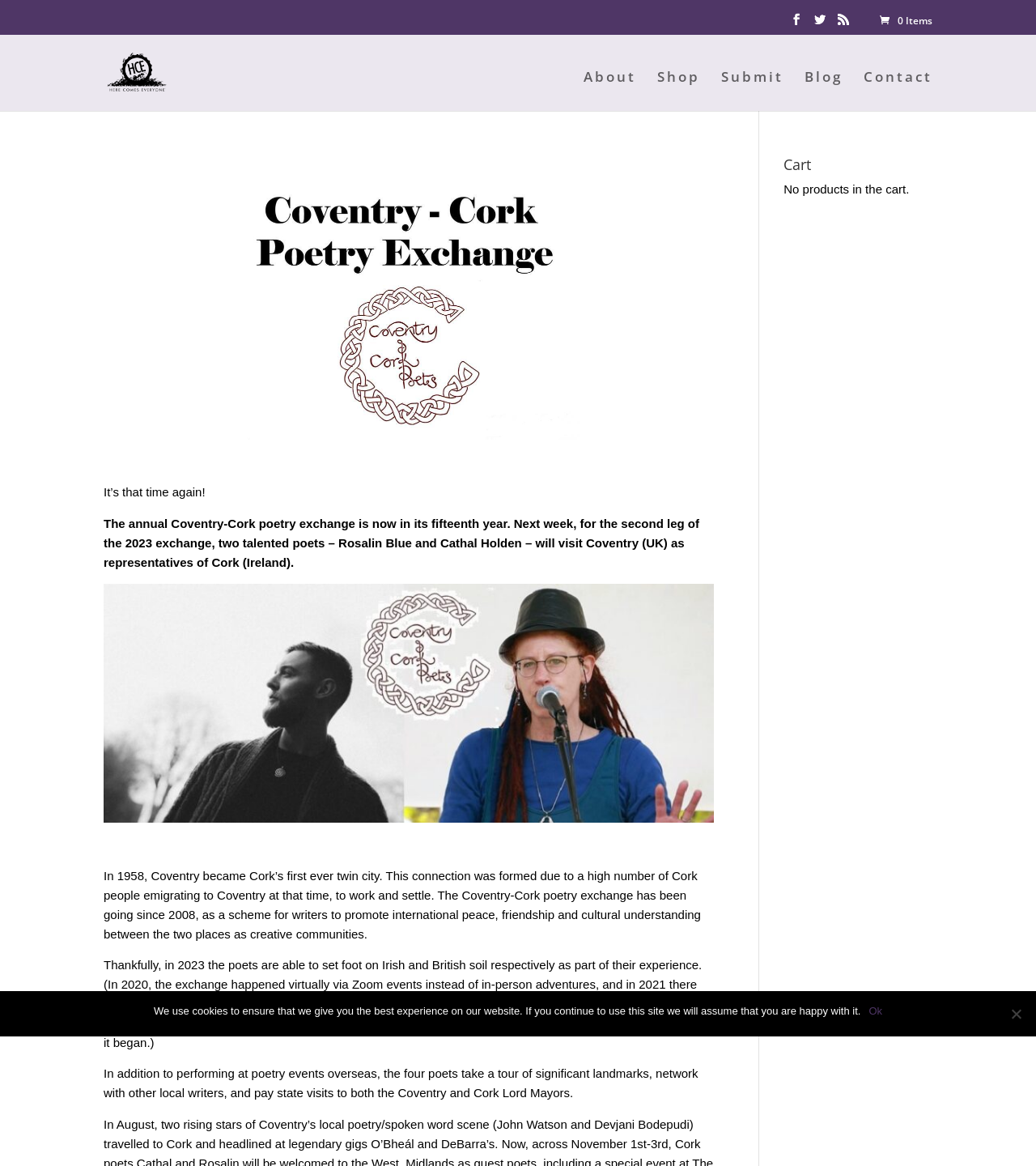Locate the UI element described by 0 Items in the provided webpage screenshot. Return the bounding box coordinates in the format (top-left x, top-left y, bottom-right x, bottom-right y), ensuring all values are between 0 and 1.

[0.847, 0.012, 0.9, 0.024]